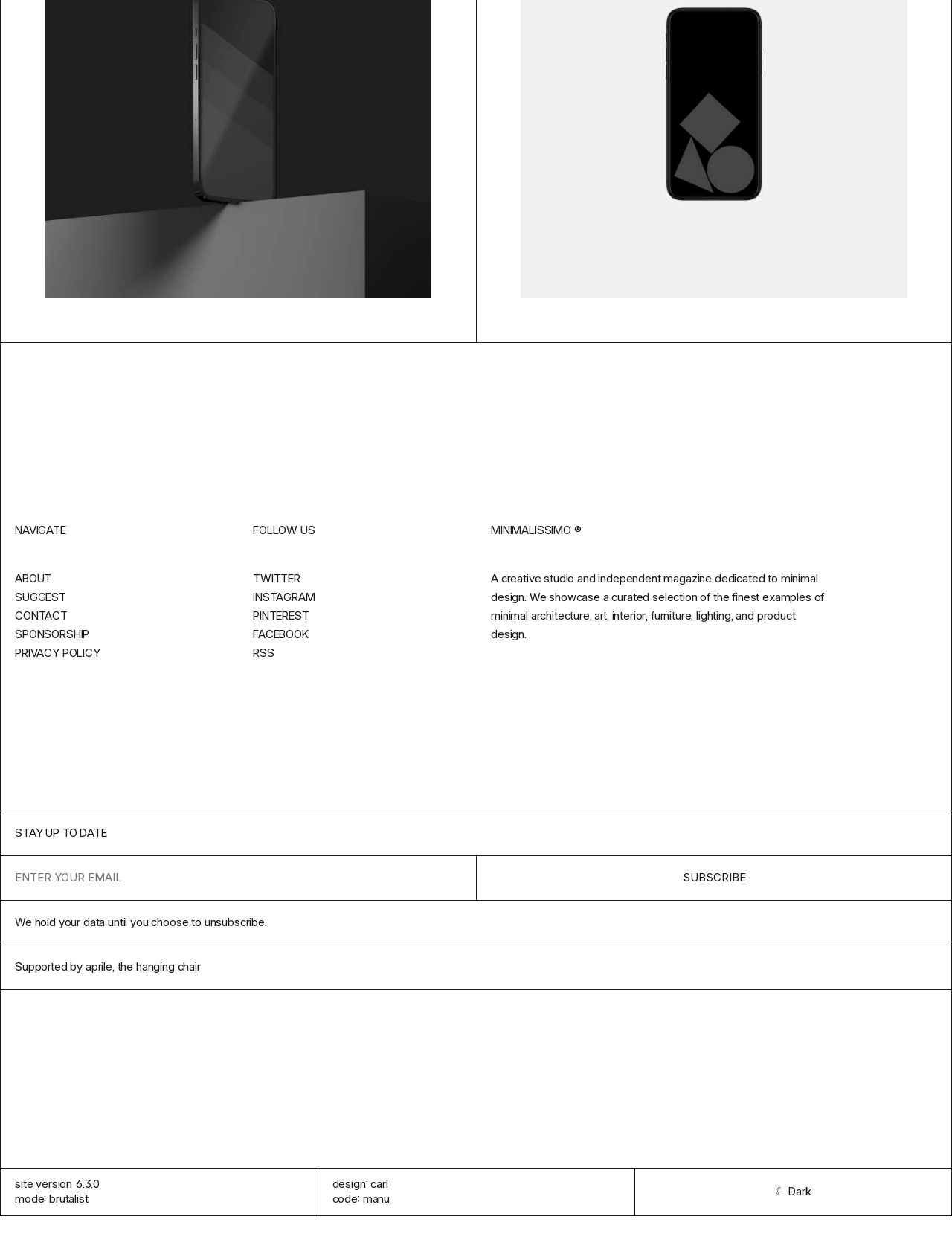Determine the bounding box coordinates for the region that must be clicked to execute the following instruction: "view burial details".

None